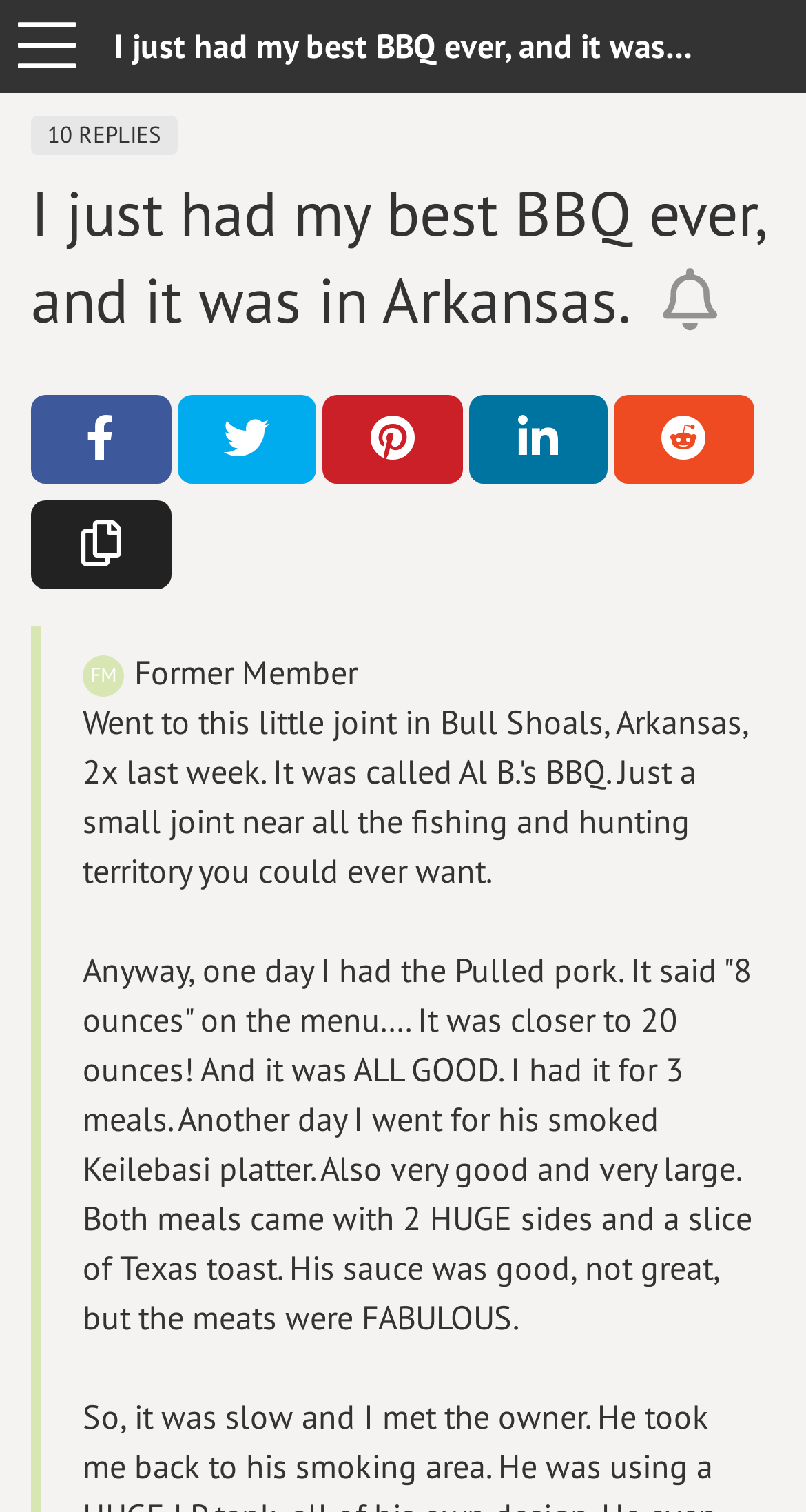Extract the bounding box of the UI element described as: "aria-label="More Options"".

[0.0, 0.0, 0.115, 0.062]